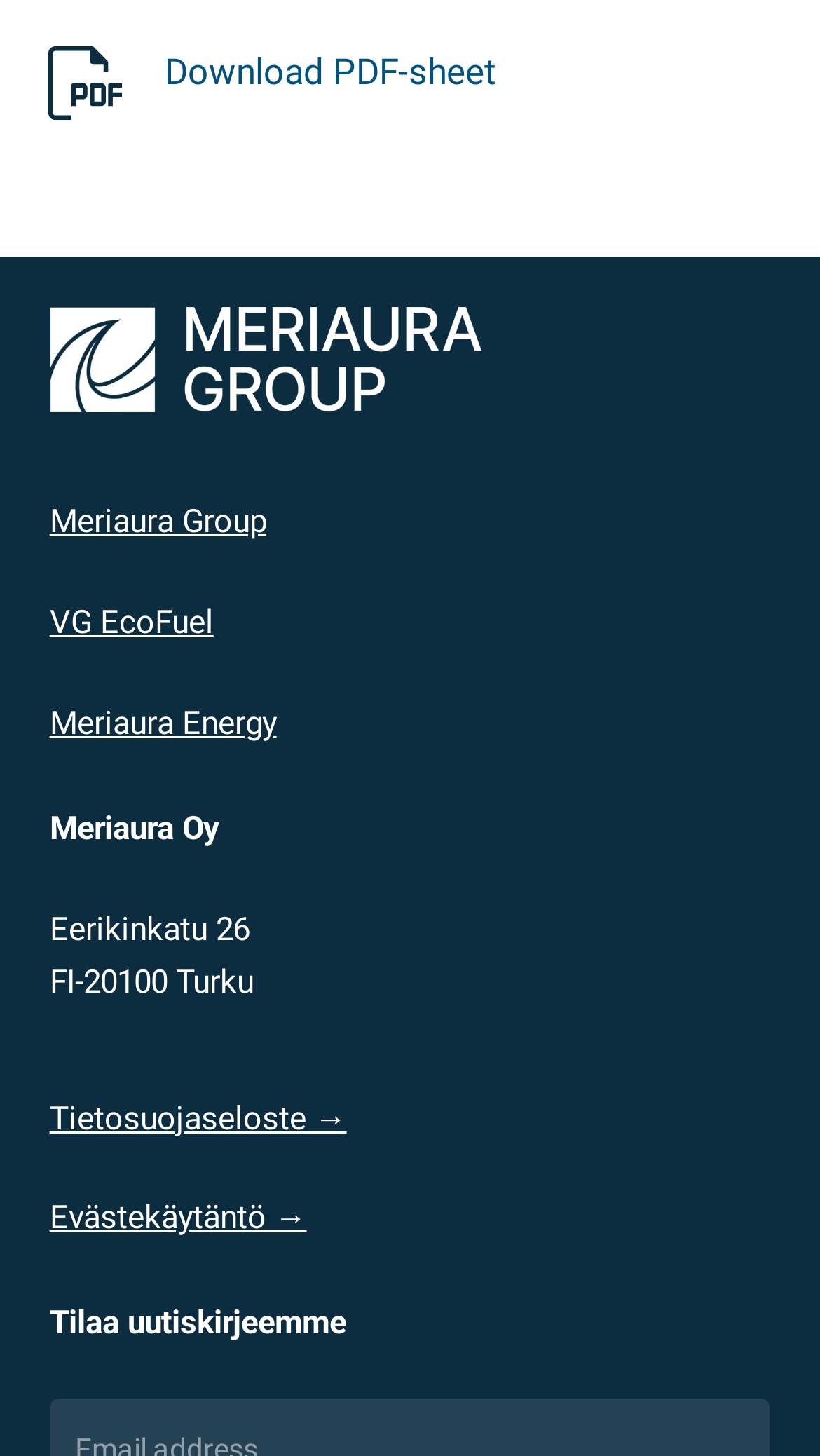How many static text elements are there in the top left section?
Using the information from the image, give a concise answer in one word or a short phrase.

3